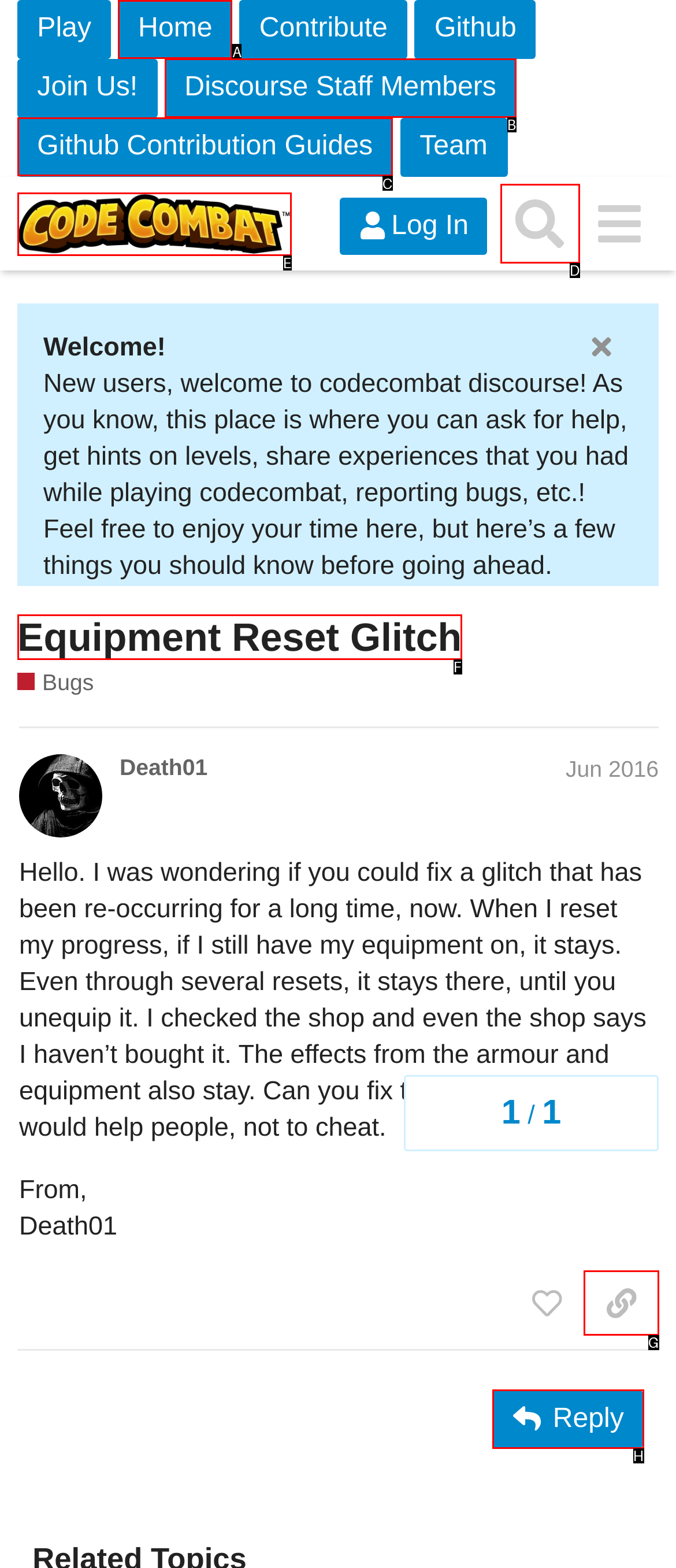Determine which element should be clicked for this task: Click on the 'CodeCombat Discourse' link
Answer with the letter of the selected option.

E